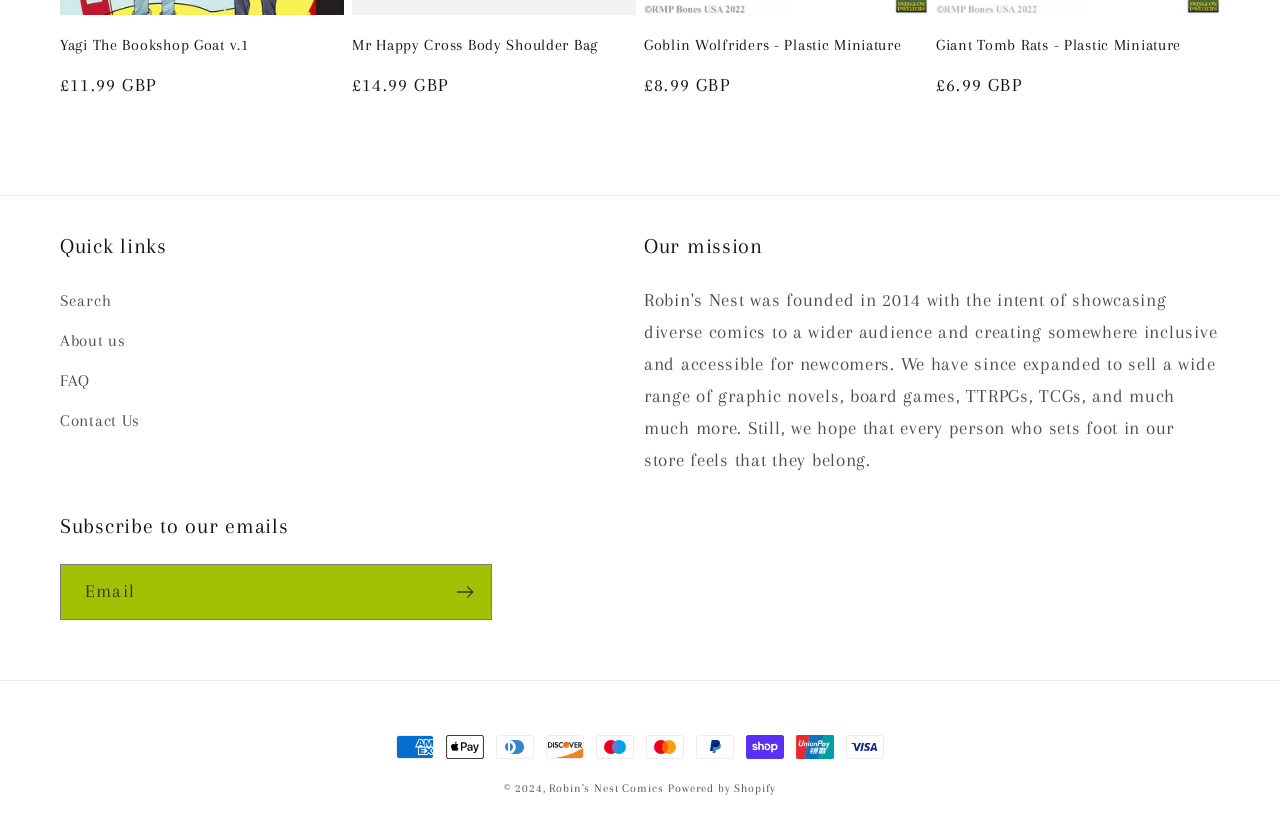Identify the bounding box coordinates of the region I need to click to complete this instruction: "Search for products".

[0.047, 0.35, 0.087, 0.391]